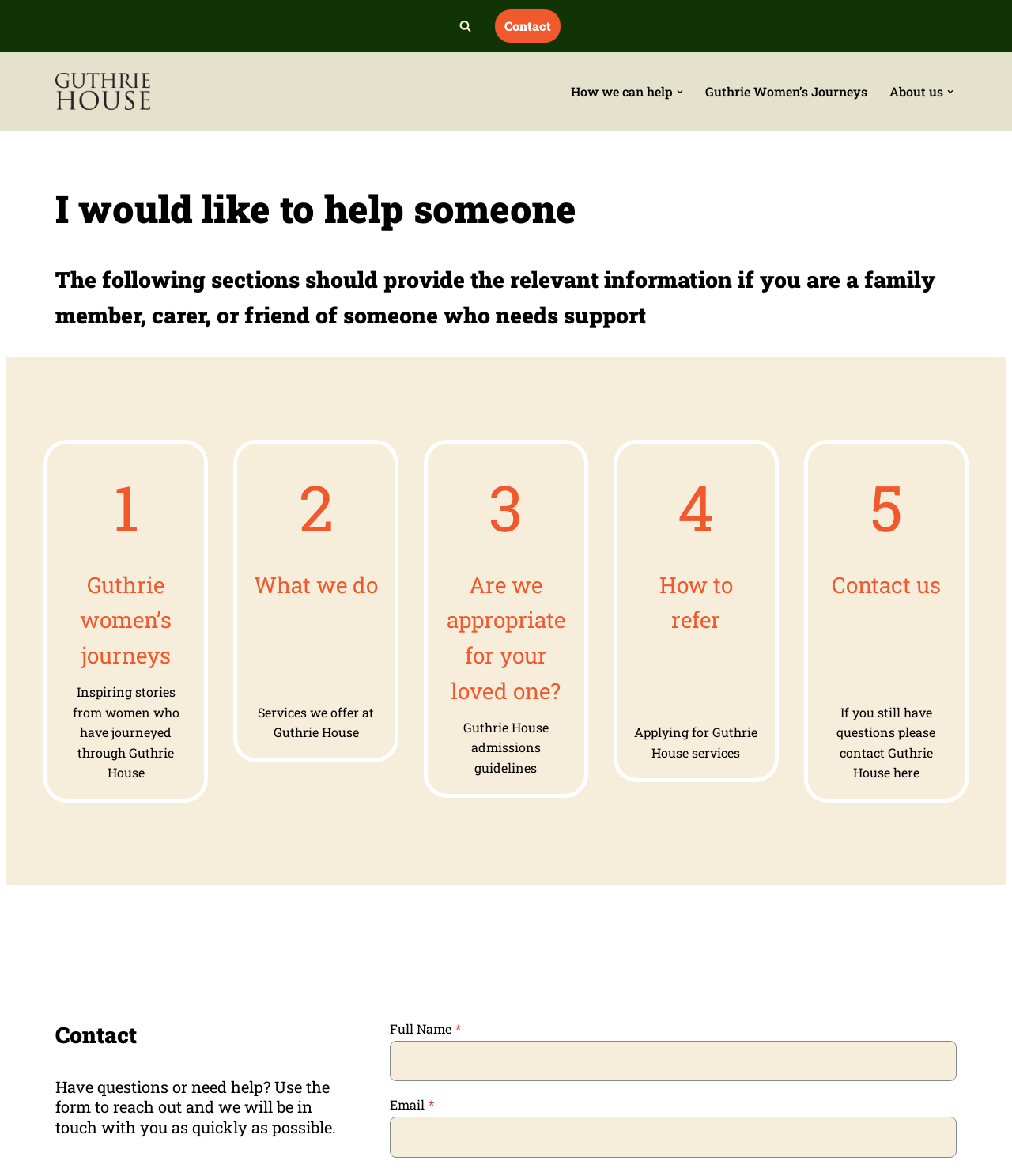Please find the bounding box coordinates of the element that must be clicked to perform the given instruction: "Learn about Guthrie Women’s Journeys". The coordinates should be four float numbers from 0 to 1, i.e., [left, top, right, bottom].

[0.697, 0.069, 0.857, 0.087]